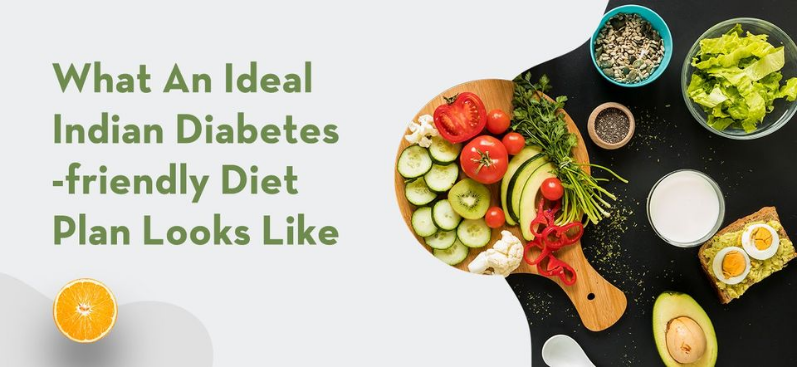Offer a detailed narrative of what is shown in the image.

The image presents a vibrant arrangement of fresh ingredients that exemplifies an ideal Indian diabetes-friendly diet plan. On a wooden cutting board, a colorful mix of vegetables including cucumbers, tomatoes, and leafy greens is prominently displayed. Adjacent to this is a slice of whole-grain bread topped with avocado and a boiled egg, suggesting a nutritious meal option. Circular containers hold seeds and other healthy toppings, reinforcing the emphasis on wholesome ingredients. The caption reads, "What An Ideal Indian Diabetes-friendly Diet Plan Looks Like," highlighting the importance of balanced and health-conscious eating for diabetes management. A fresh orange in the lower corner adds a bright touch, symbolizing the inclusion of fruits in a diabetes-friendly diet.